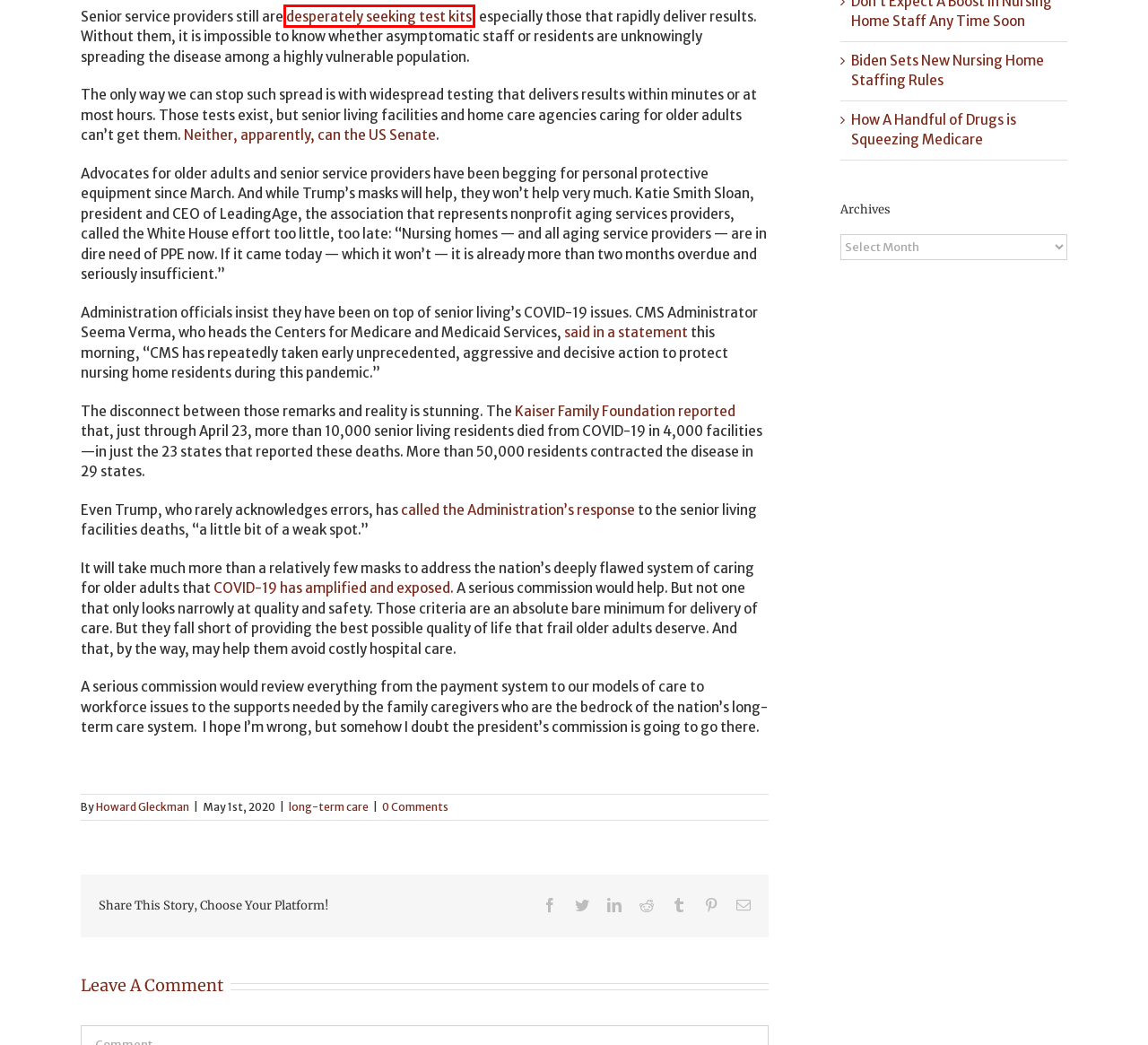Look at the screenshot of a webpage, where a red bounding box highlights an element. Select the best description that matches the new webpage after clicking the highlighted element. Here are the candidates:
A. Howard Gleckman, Author at Howard Gleckman
B. Biden Sets New Nursing Home Staffing Rules - Howard Gleckman
C. Home Care Agencies And Workers Are The Next Ground Zero For COVID-19 - Howard Gleckman
D. Don’t Expect A Boost In Nursing Home Staff Any Time Soon - Howard Gleckman
E. How A Handful of Drugs is Squeezing Medicare - Howard Gleckman
F. long-term care Archives - Howard Gleckman
G. CMS Announces Independent Commission to Address Safety and Quality in Nursing Homes | CMS
H. State Reporting of Cases and Deaths Due to COVID-19 in Long-Term Care Facilities | KFF

C